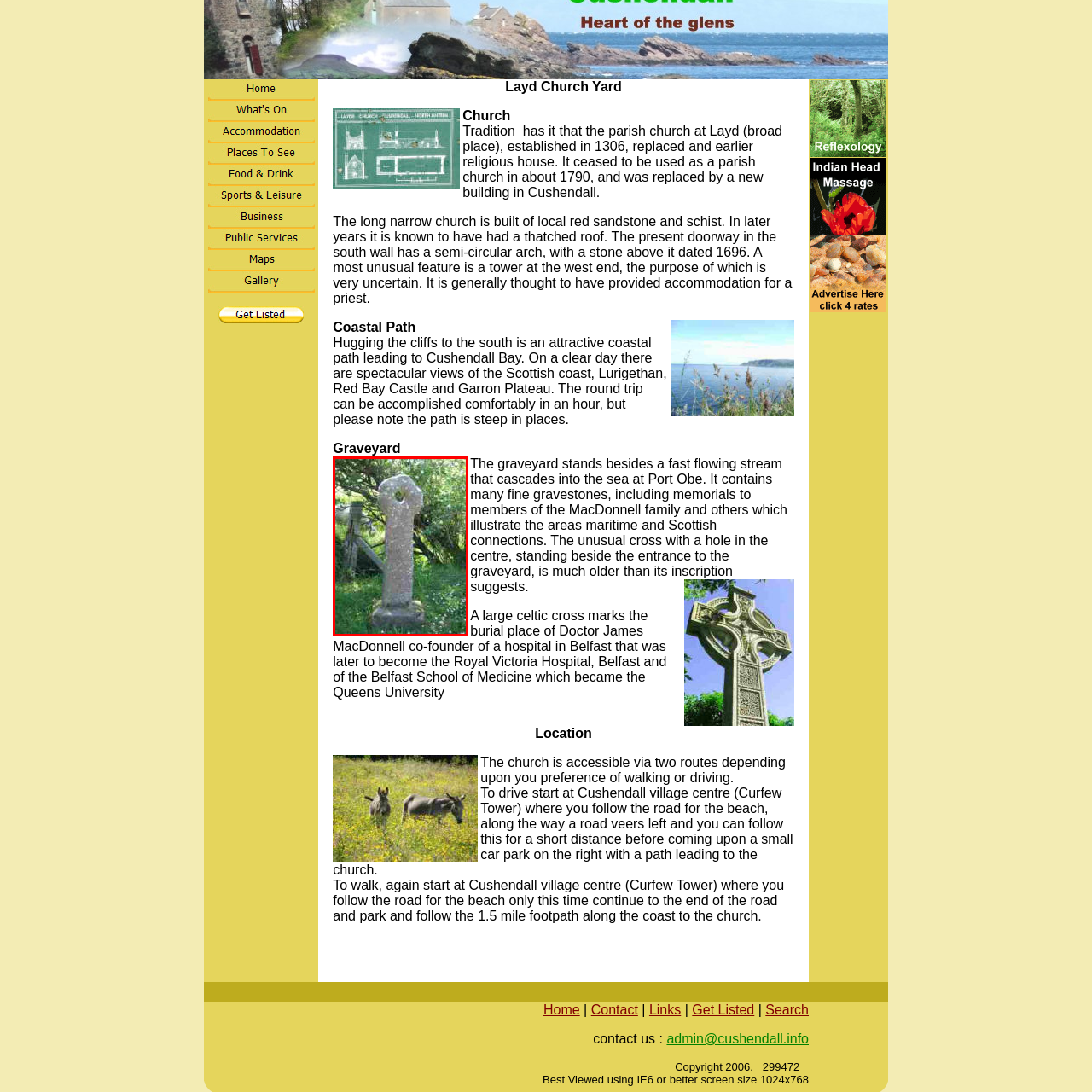Study the image surrounded by the red bounding box and respond as thoroughly as possible to the following question, using the image for reference: What is the purpose of the Celtic cross?

The Celtic cross is often associated with early Christian traditions in Ireland and marks ancient graveyards, making this particular cross a representative piece of cultural and religious history.